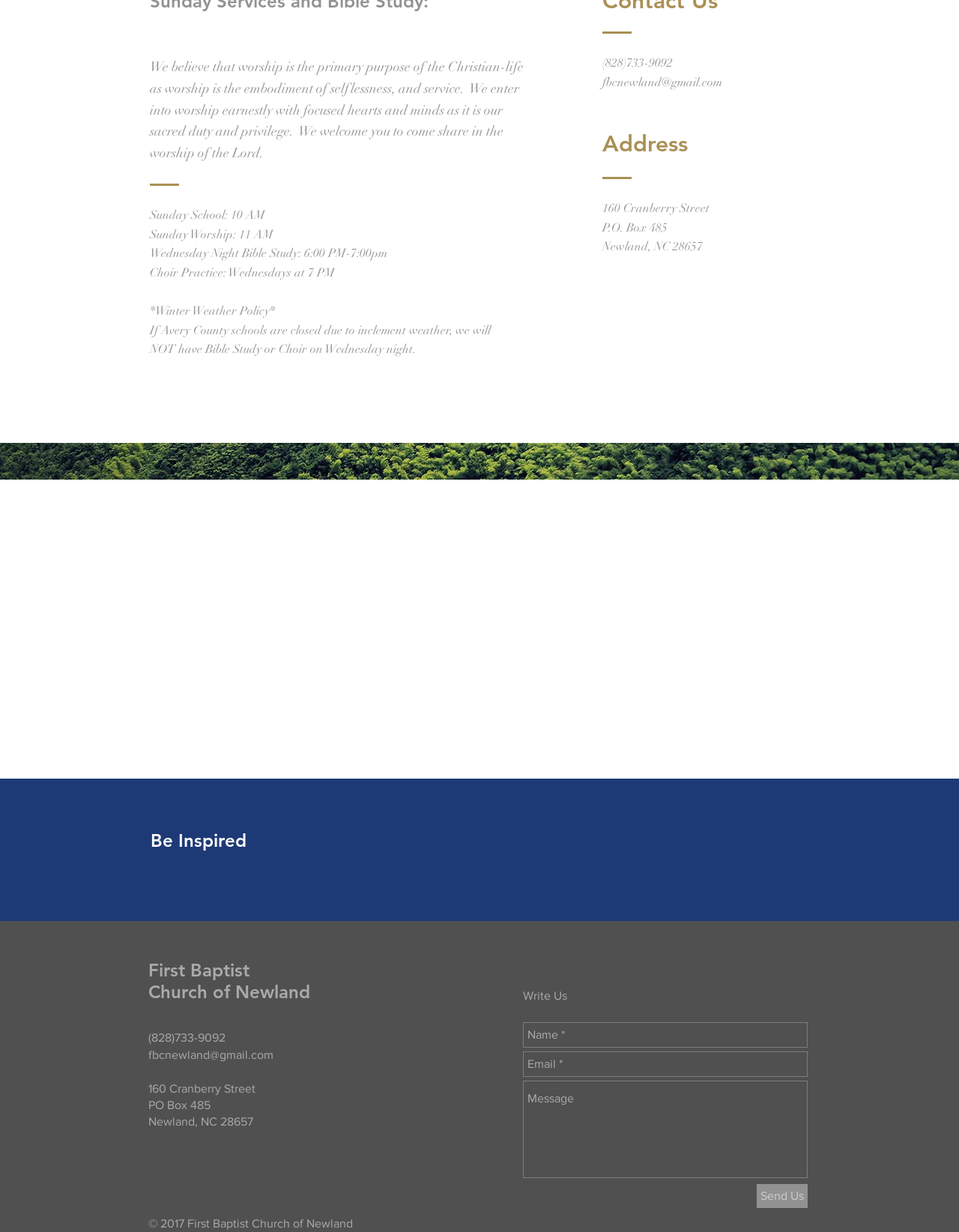Provide the bounding box coordinates of the UI element that matches the description: "fbcnewland@gmail.com".

[0.155, 0.851, 0.285, 0.861]